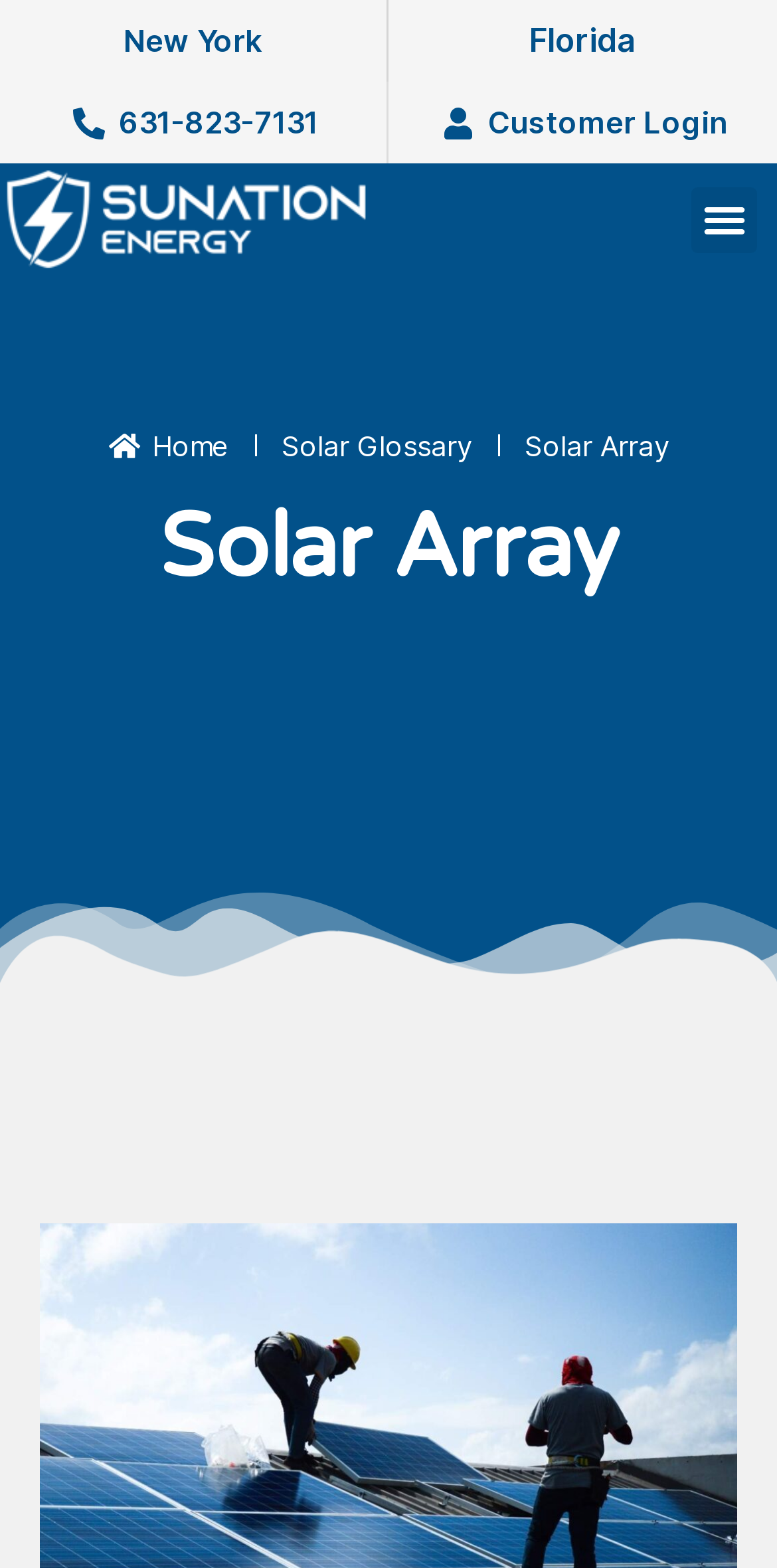Determine the bounding box coordinates of the clickable element to achieve the following action: 'Toggle the menu'. Provide the coordinates as four float values between 0 and 1, formatted as [left, top, right, bottom].

[0.89, 0.119, 0.974, 0.161]